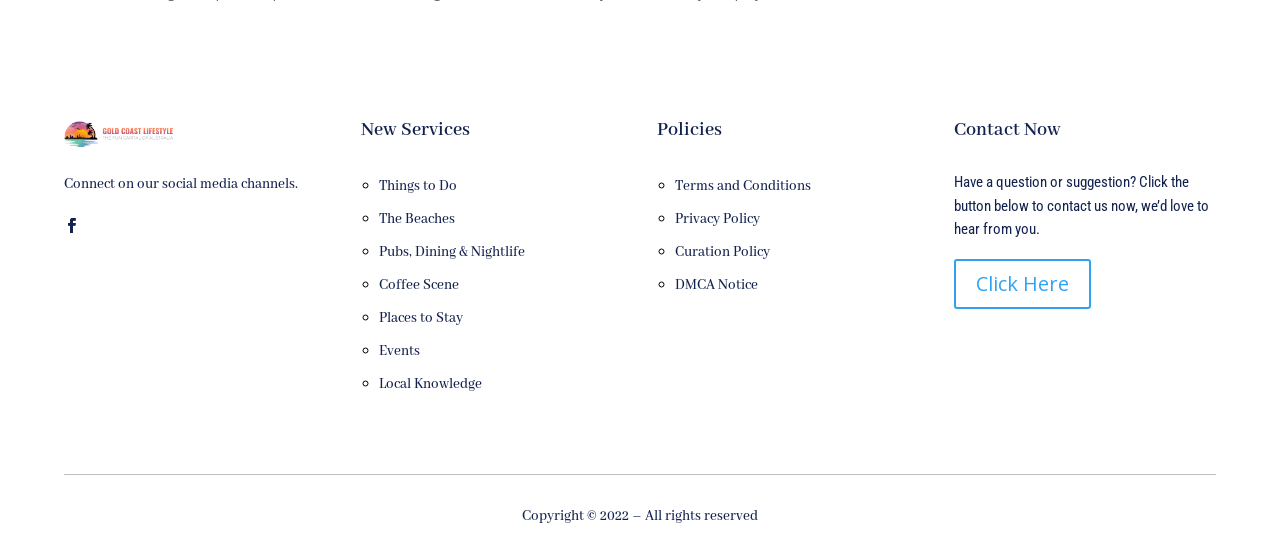What is the social media channel connection text?
Provide a concise answer using a single word or phrase based on the image.

Connect on our social media channels.